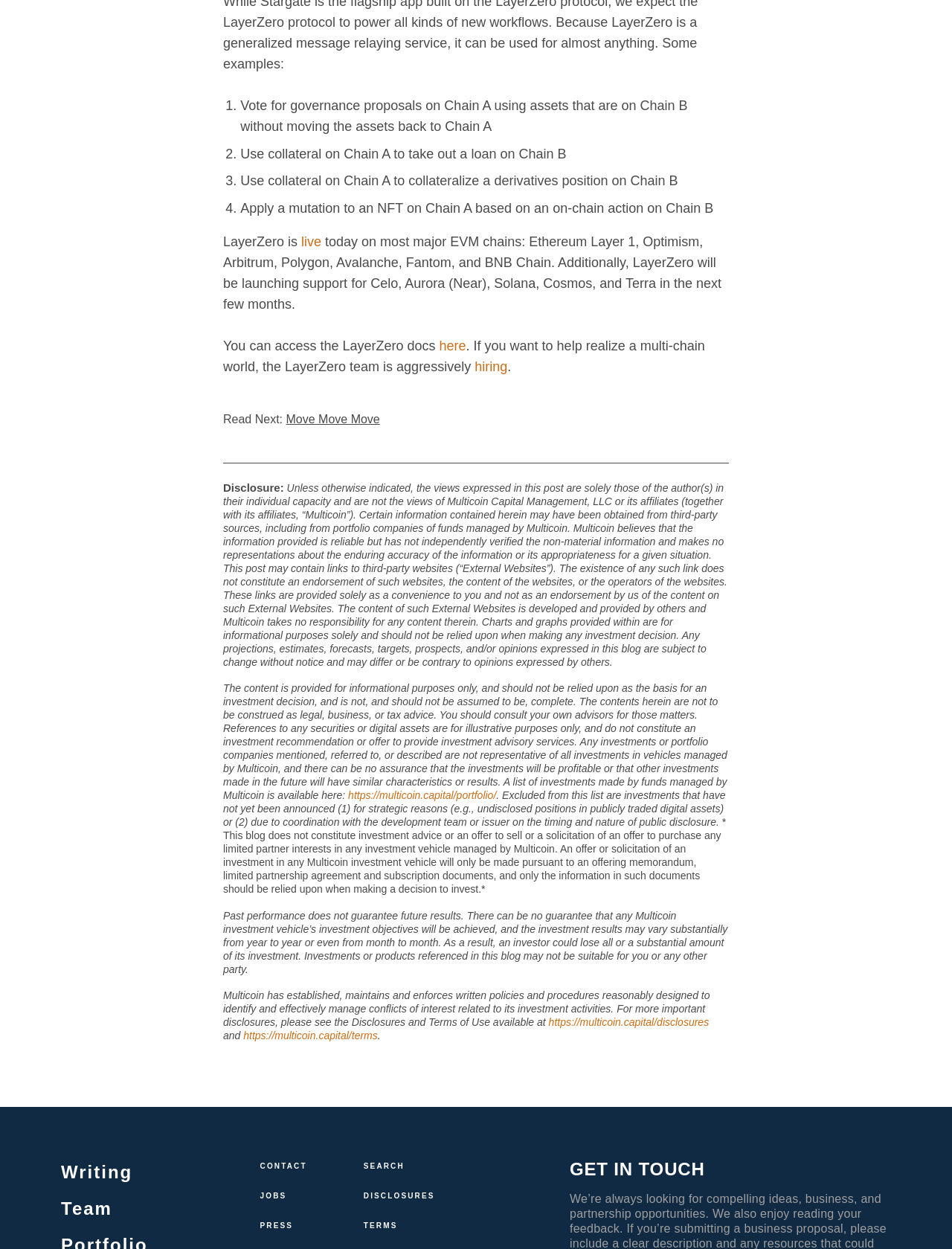Locate the bounding box coordinates of the element that should be clicked to fulfill the instruction: "Read the disclaimer".

None